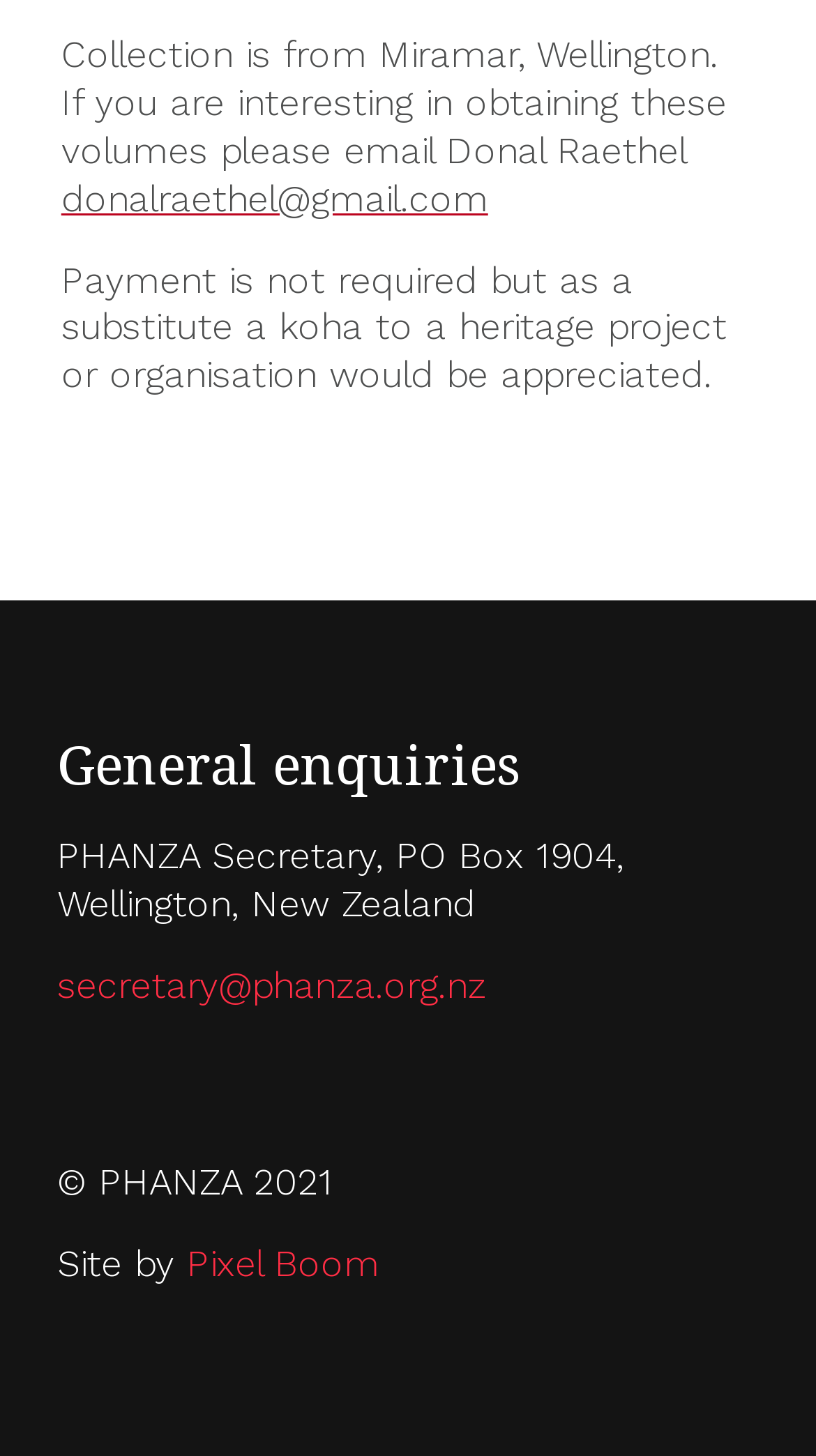Provide your answer in a single word or phrase: 
What is the name of the organization that created the website?

PHANZA